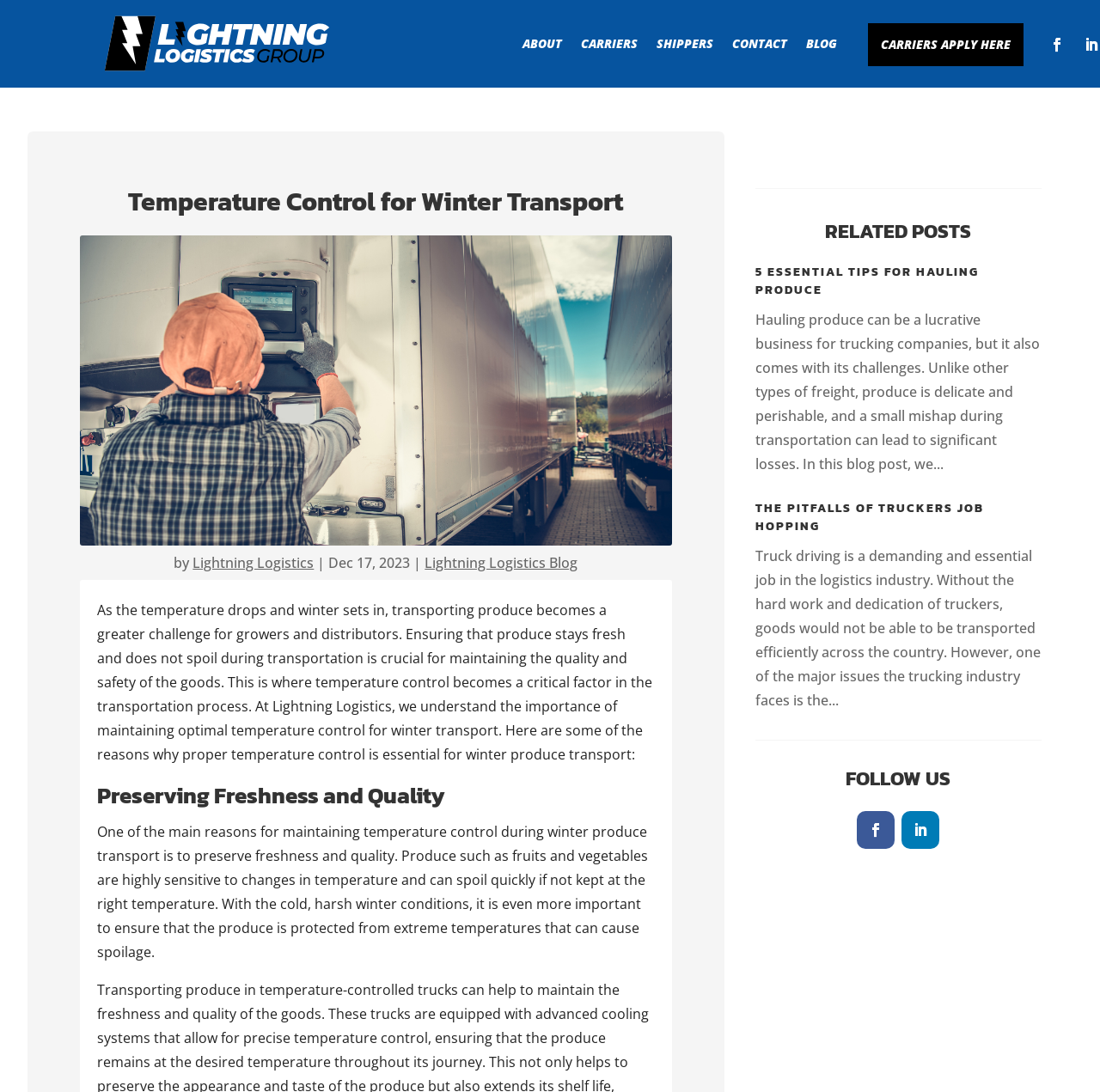Determine the bounding box coordinates of the element's region needed to click to follow the instruction: "Follow Lightning Logistics on social media". Provide these coordinates as four float numbers between 0 and 1, formatted as [left, top, right, bottom].

[0.779, 0.743, 0.814, 0.777]